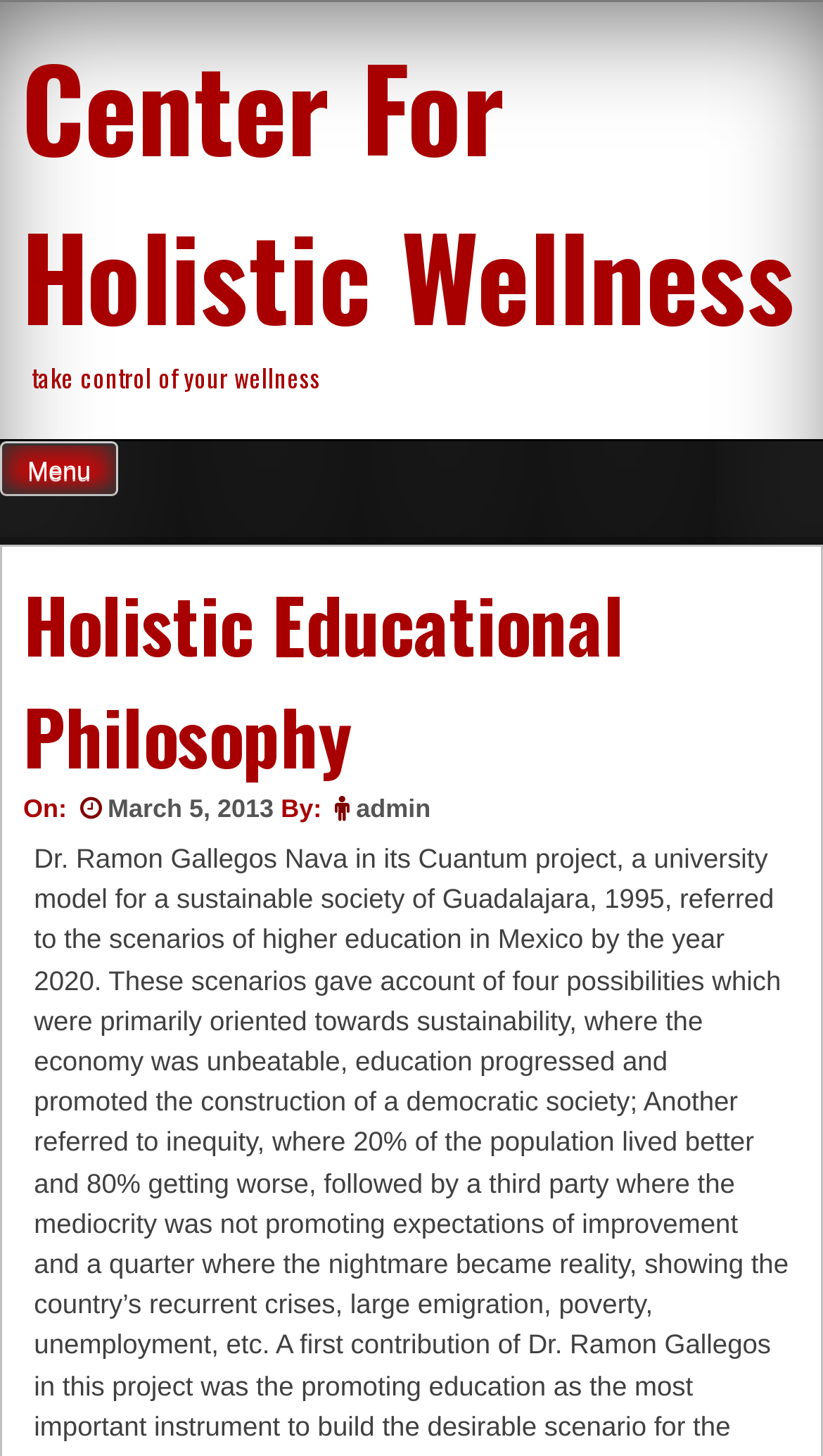Construct a thorough caption encompassing all aspects of the webpage.

The webpage is about the Center For Holistic Wellness, which is centered around a holistic educational philosophy. At the top left corner, there is a button labeled "Menu" that controls the primary menu. To the right of the button, the title "Center For Holistic Wellness" is displayed as a link. Below the title, the phrase "take control of your wellness" is written in a static text.

The main content of the webpage is organized under a header section, which spans almost the entire width of the page. The header section contains a heading that reads "Holistic Educational Philosophy". Below the heading, there is a section that displays information about a specific post or article. This section includes the text "On:" followed by a date "March 5, 2013" represented by an icon and a link. Additionally, the section displays the text "By:" followed by a link to the author "admin".